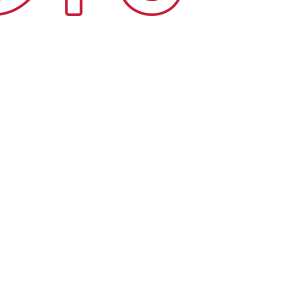From the details in the image, provide a thorough response to the question: What is the theme of the projects?

The caption states that the layout invites viewers to explore more about each project, encouraging engagement with the broader theme of community-focused development, indicating that the projects are centered around community development.